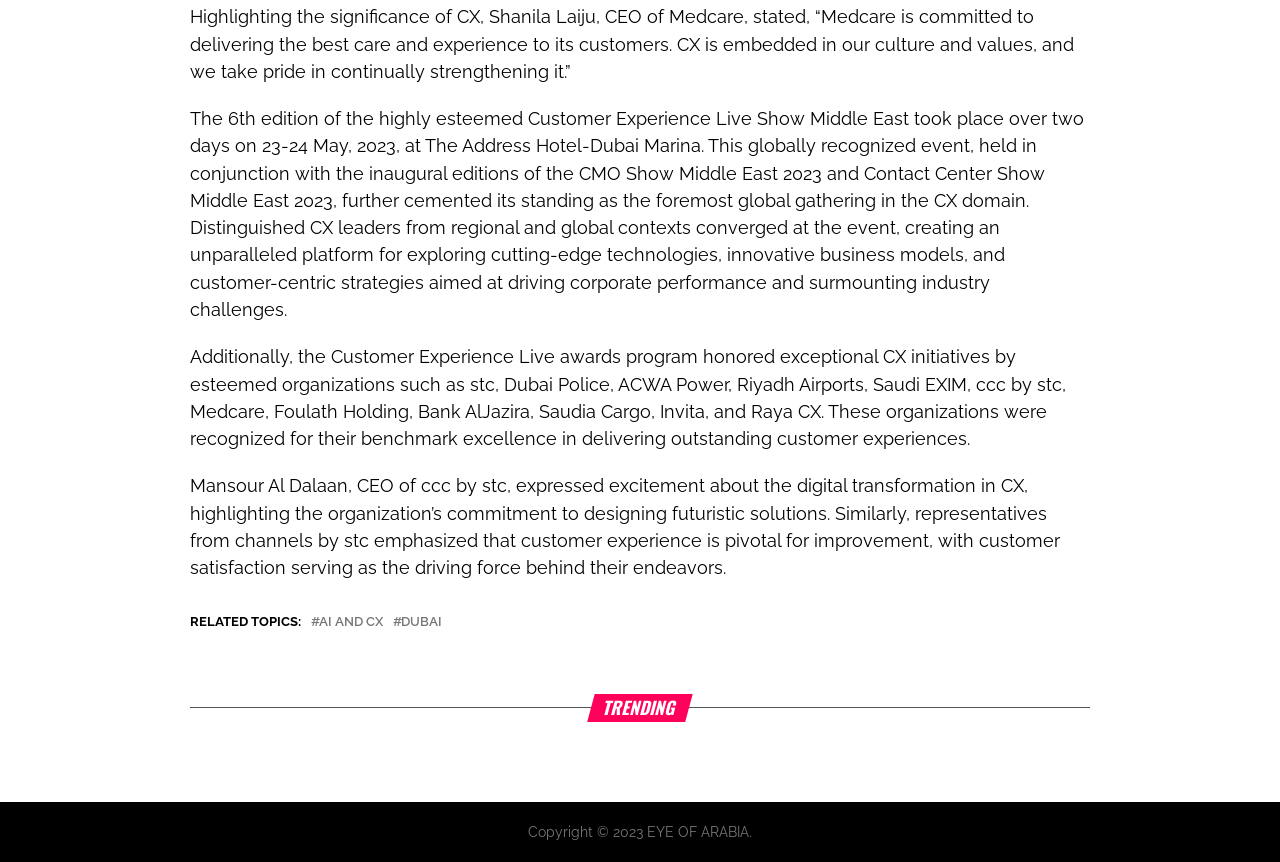Can you find the bounding box coordinates for the UI element given this description: "Dubai"? Provide the coordinates as four float numbers between 0 and 1: [left, top, right, bottom].

[0.313, 0.715, 0.345, 0.73]